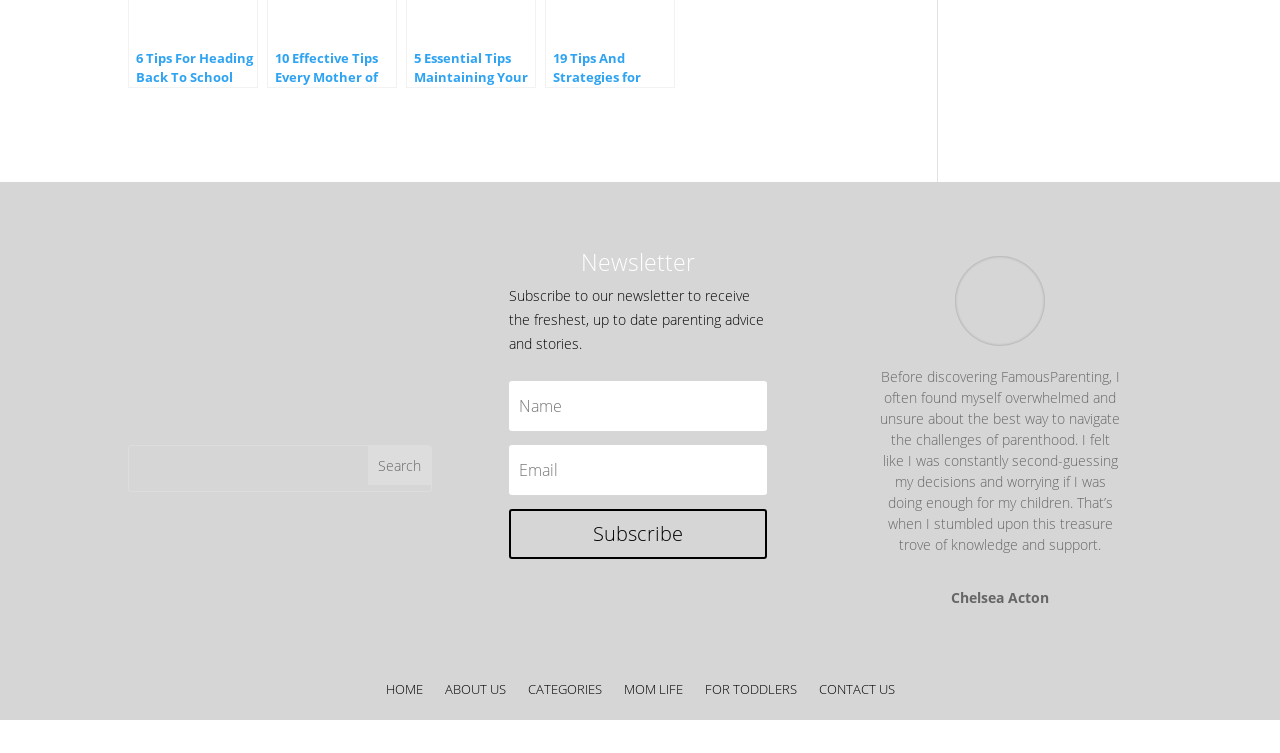Please identify the bounding box coordinates of the clickable element to fulfill the following instruction: "Contact us". The coordinates should be four float numbers between 0 and 1, i.e., [left, top, right, bottom].

[0.639, 0.906, 0.699, 0.935]